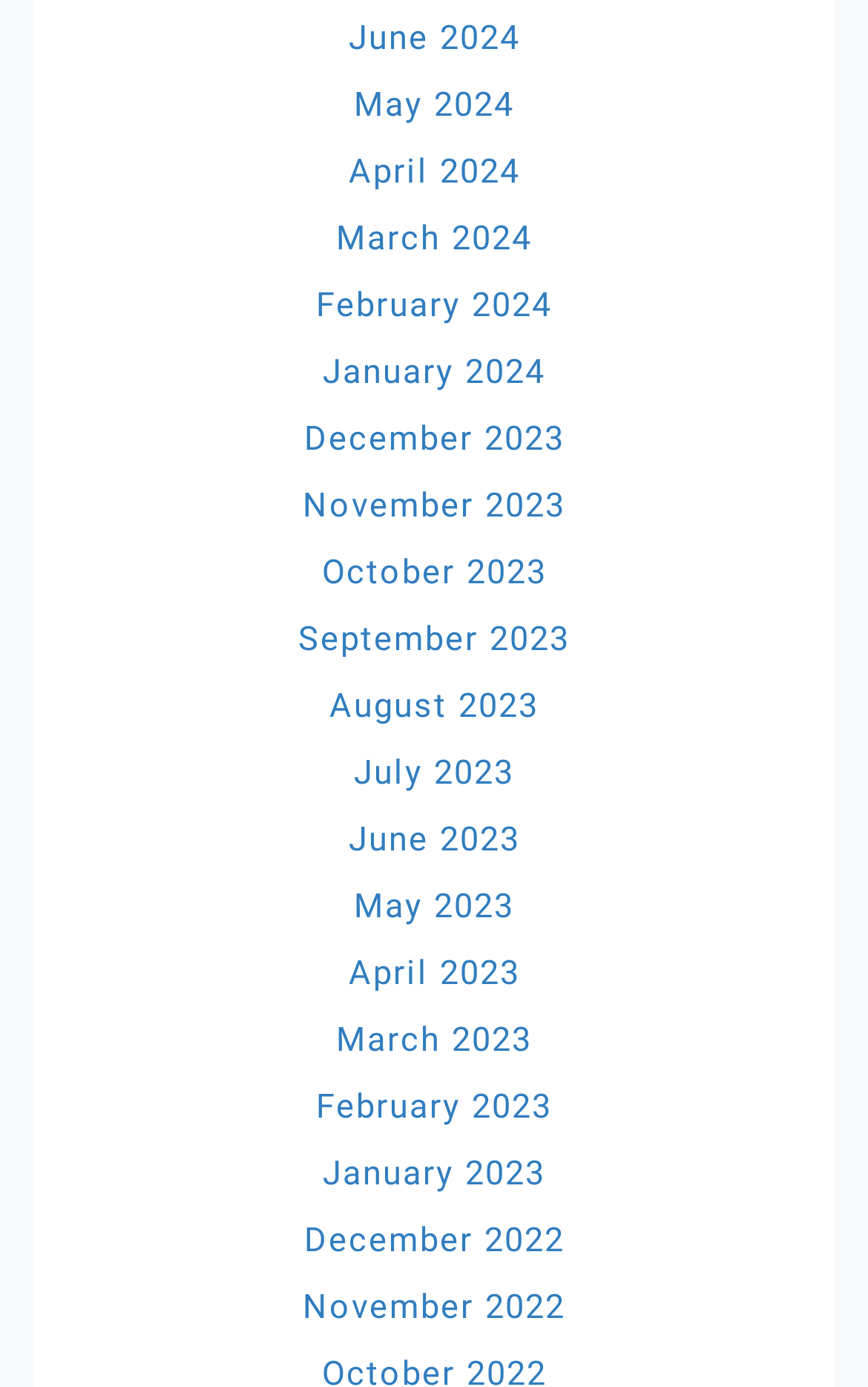Can you pinpoint the bounding box coordinates for the clickable element required for this instruction: "view June 2024"? The coordinates should be four float numbers between 0 and 1, i.e., [left, top, right, bottom].

[0.401, 0.013, 0.599, 0.042]